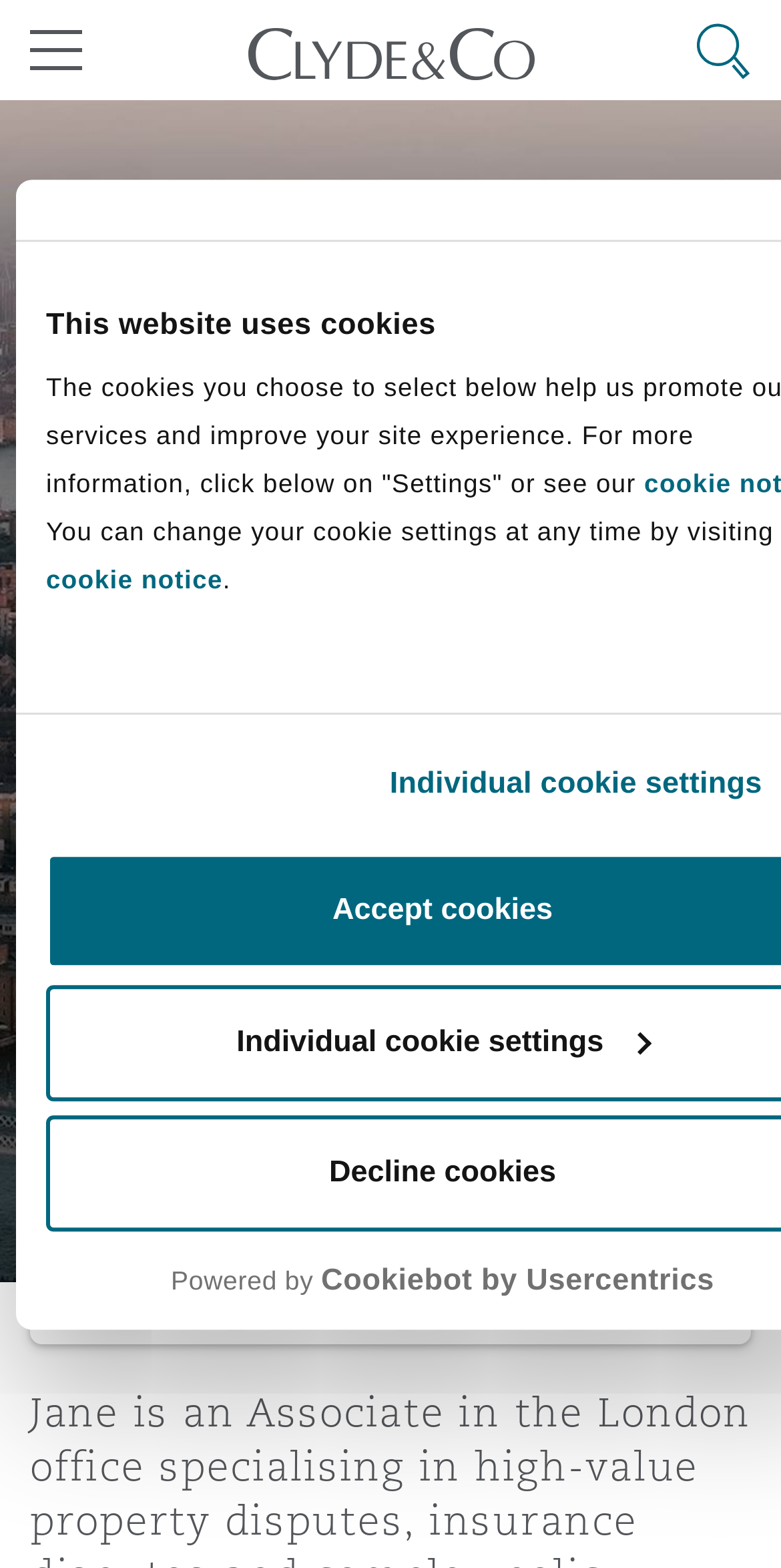Kindly determine the bounding box coordinates for the clickable area to achieve the given instruction: "Read about Prophecies Fulfilled By The Messiah".

None